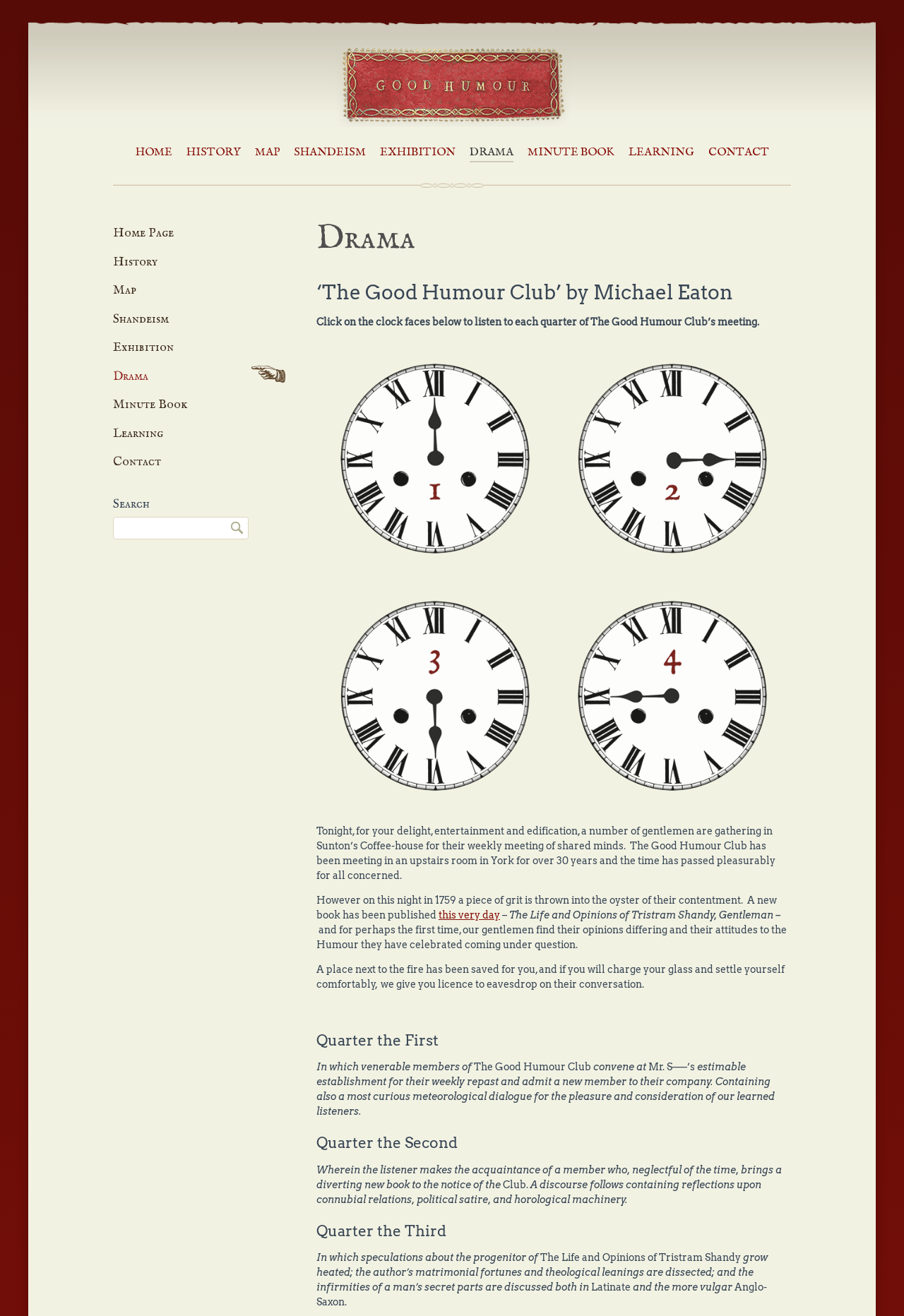Provide a thorough description of the webpage you see.

The webpage is about the Good Humour Club, specifically a drama event related to Laurence Sterne Trust. At the top, there is a heading "Drama | Good Humour Club" which is also a link. Below it, there are several links to different sections of the website, including "HOME", "HISTORY", "MAP", "SHANDEISM", "EXHIBITION", "DRAMA", "MINUTE BOOK", "LEARNING", and "CONTACT".

The main content of the page is divided into sections, each with a heading. The first section is about the drama event, "The Good Humour Club" by Michael Eaton. There is a brief introduction to the event, followed by a paragraph describing the story. Below the text, there are four images, each representing a quarter of the drama event, with labels "Quarter the First", "Quarter the Second", "Quarter the Third", and "Quarter the Fourth".

The rest of the page is dedicated to describing each quarter of the drama event. Each quarter has a heading, followed by a brief summary of the story. The text is written in a descriptive and engaging style, with some quotes and references to the original book, "The Life and Opinions of Tristram Shandy, Gentleman".

At the bottom of the page, there are links to the website's sections again, as well as a search box and a search button.